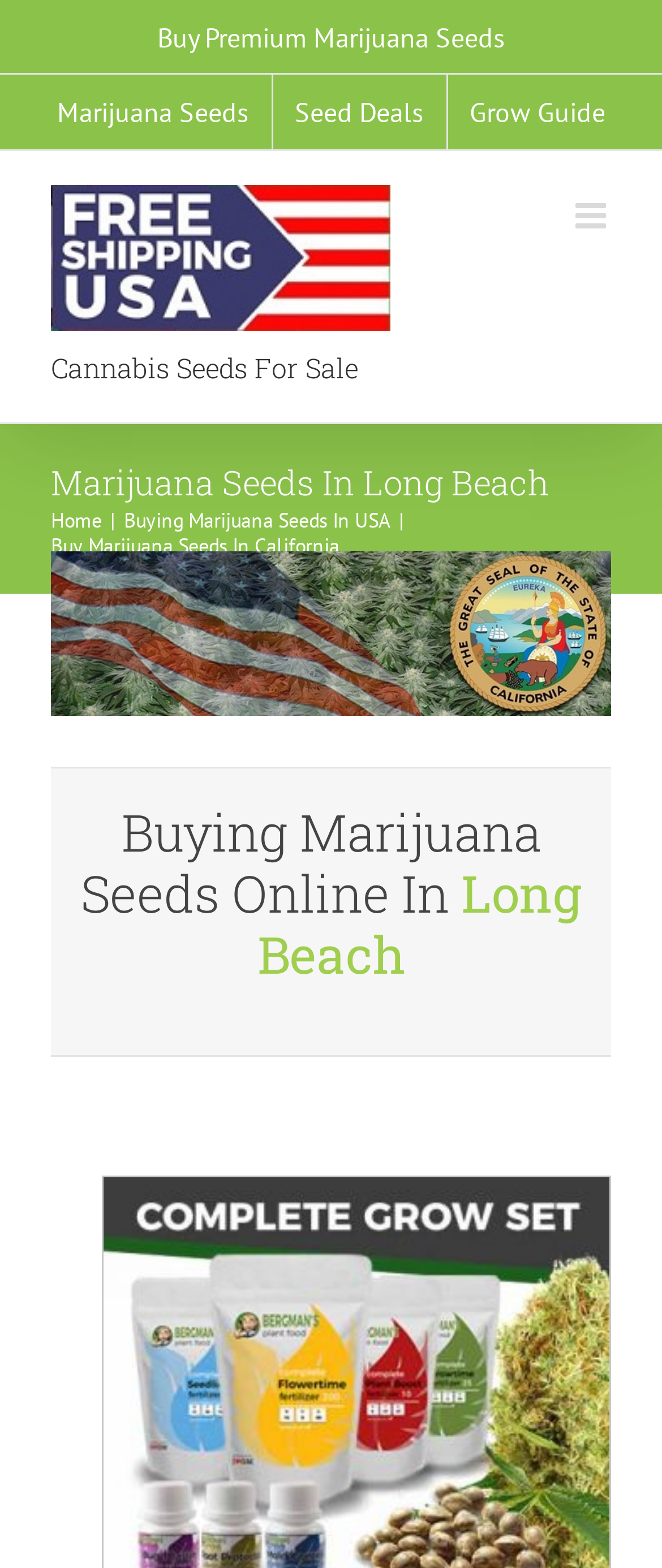Extract the bounding box coordinates for the UI element described by the text: "Grow Guide". The coordinates should be in the form of [left, top, right, bottom] with values between 0 and 1.

[0.676, 0.048, 0.947, 0.095]